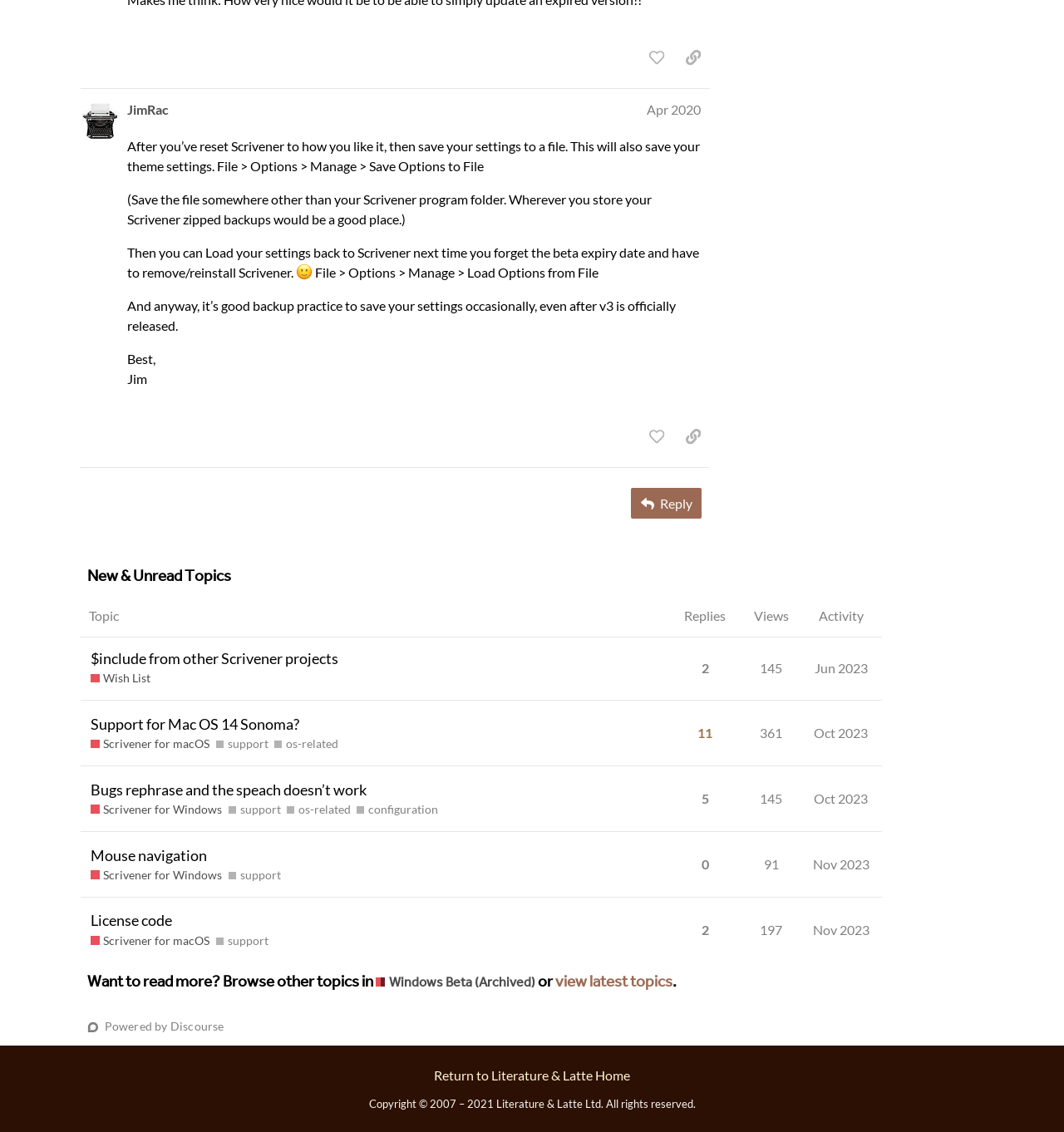Show the bounding box coordinates for the HTML element as described: "Wish List".

[0.085, 0.592, 0.142, 0.607]